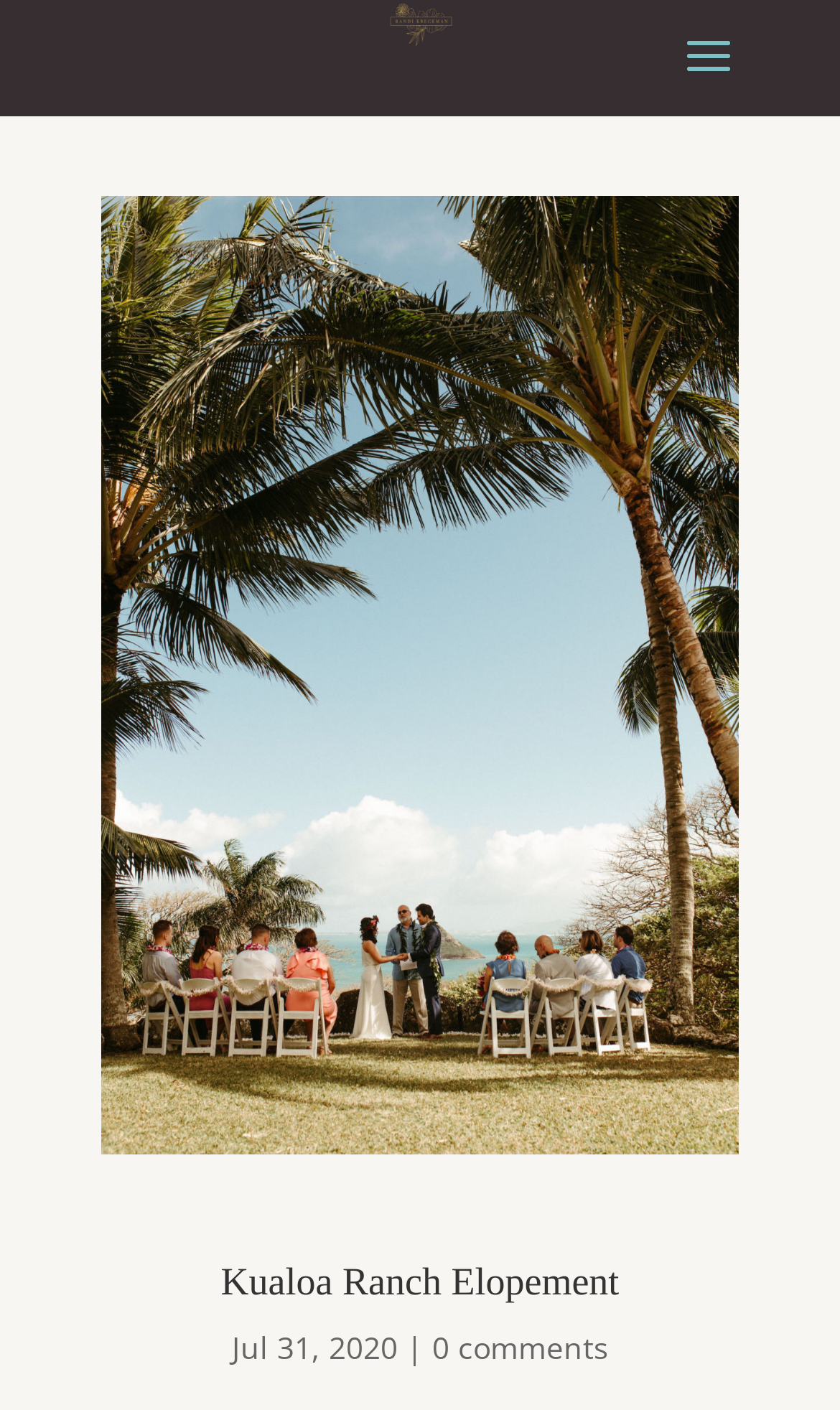Please identify and generate the text content of the webpage's main heading.

Kualoa Ranch Elopement